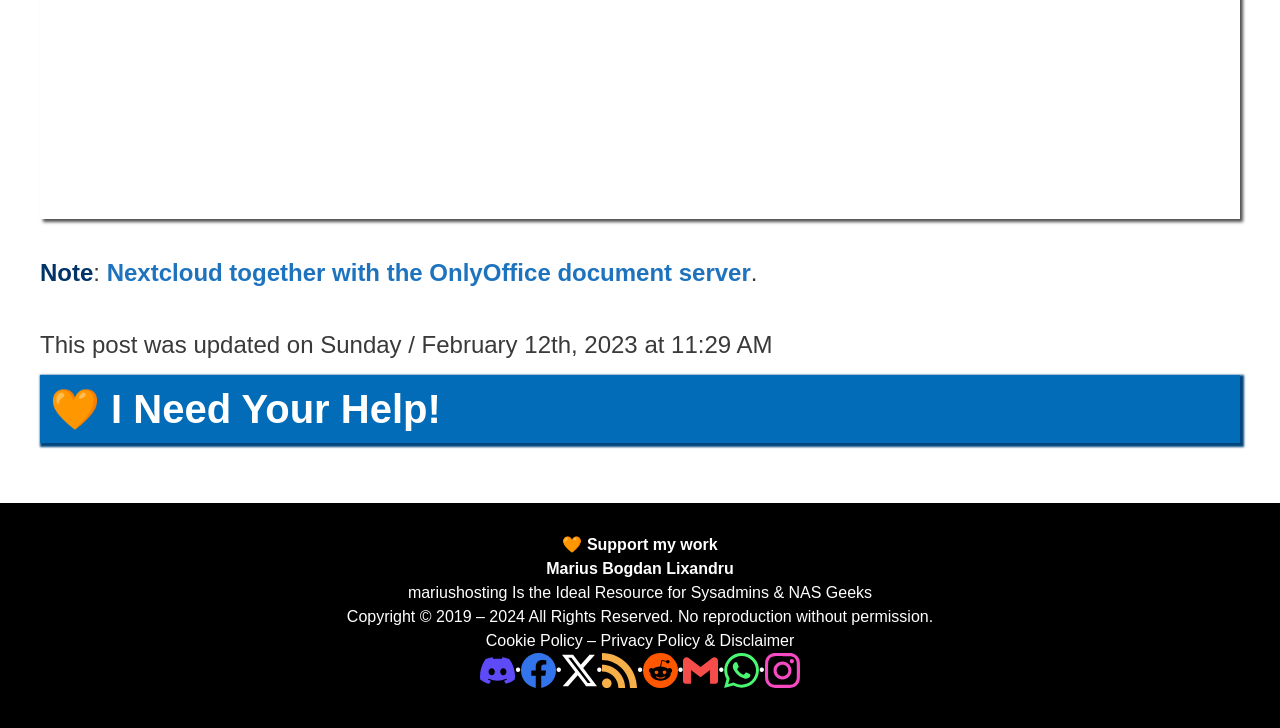Refer to the image and provide a thorough answer to this question:
What is the copyright year range?

I determined the copyright year range by looking at the static text element with the text 'Copyright 2019 – 2024 All Rights Reserved.' which is located in the footer section of the page, indicating that it is the copyright year range.